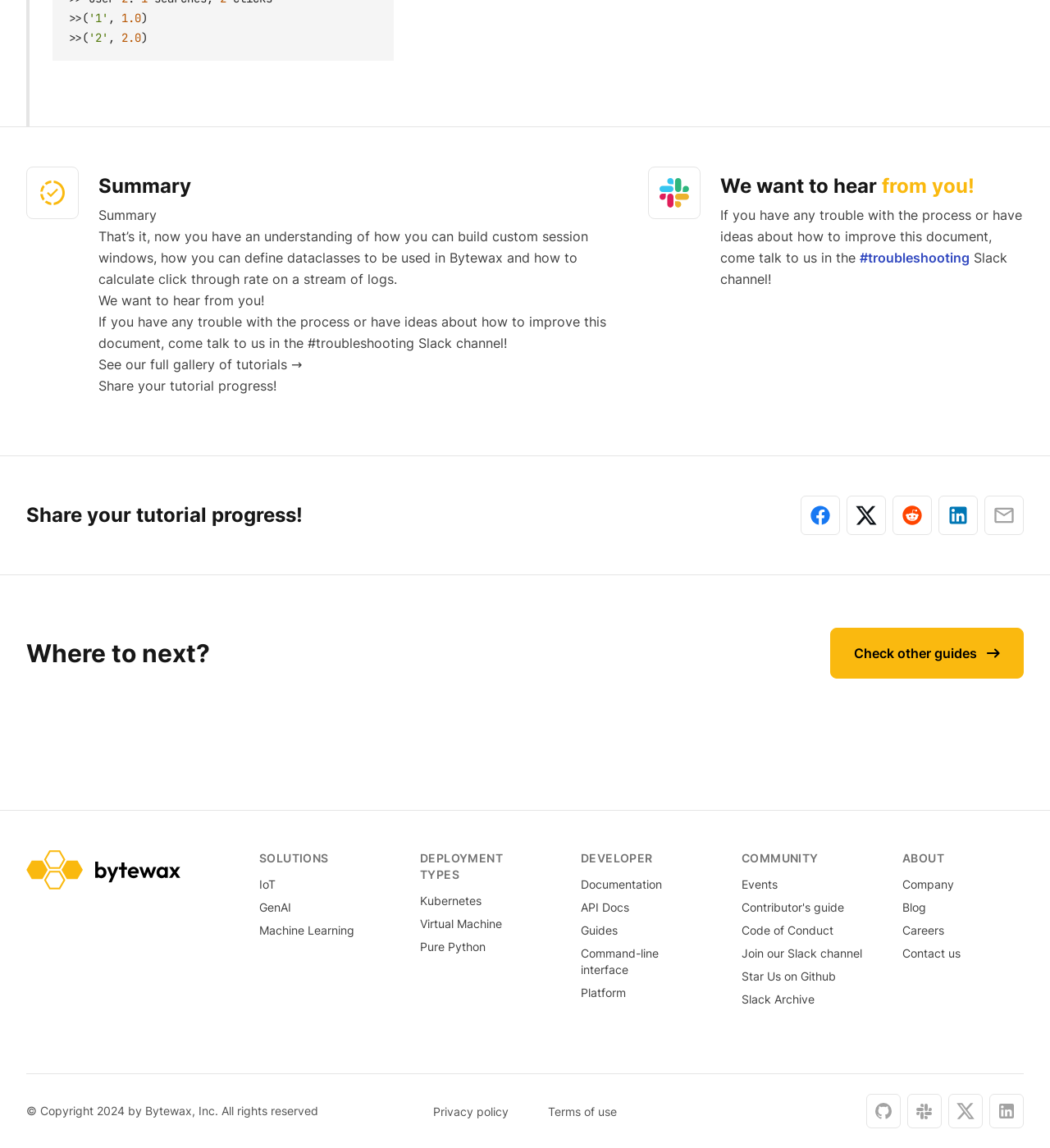Pinpoint the bounding box coordinates of the area that should be clicked to complete the following instruction: "Share on Facebook". The coordinates must be given as four float numbers between 0 and 1, i.e., [left, top, right, bottom].

[0.762, 0.432, 0.8, 0.466]